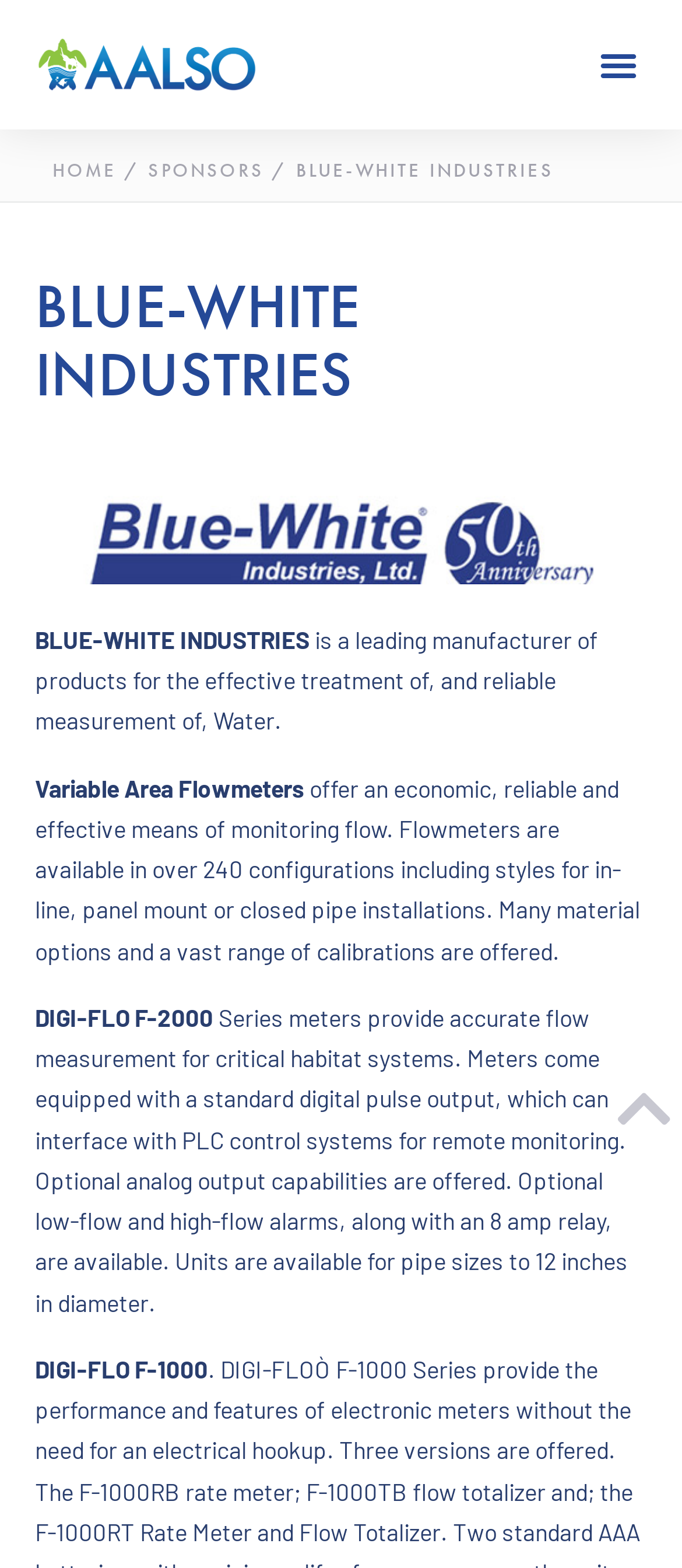Refer to the image and answer the question with as much detail as possible: How many links are in the menu?

The menu toggle button has three link elements underneath it, which are 'HOME', 'SPONSORS', and 'Mazzai'.